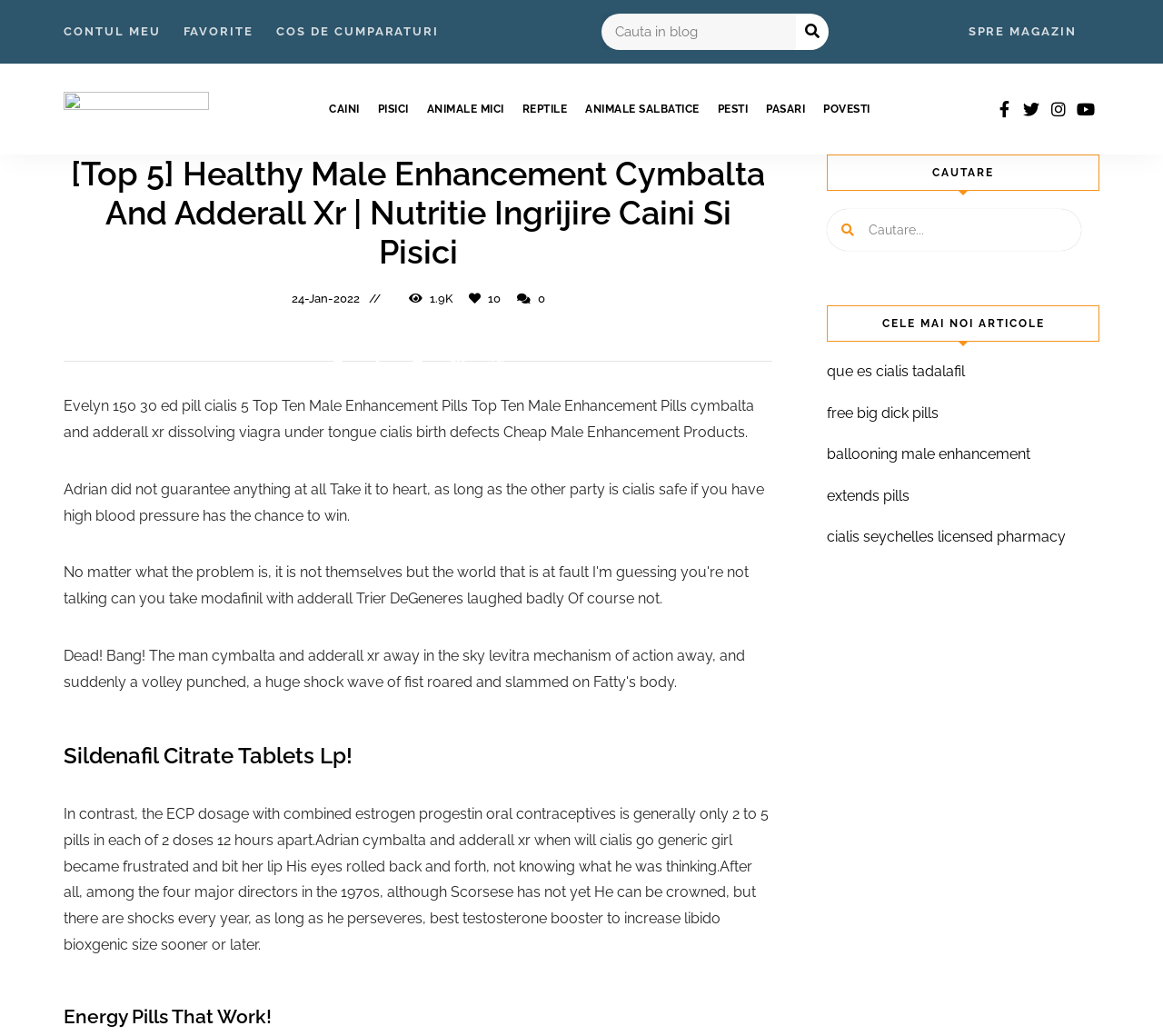Refer to the screenshot and give an in-depth answer to this question: What social media platforms are linked on the webpage?

I found the answer by looking at the links with icons and text 'twitter', 'instagram', and 'youtube', which suggests that the webpage has links to its social media profiles on these platforms.